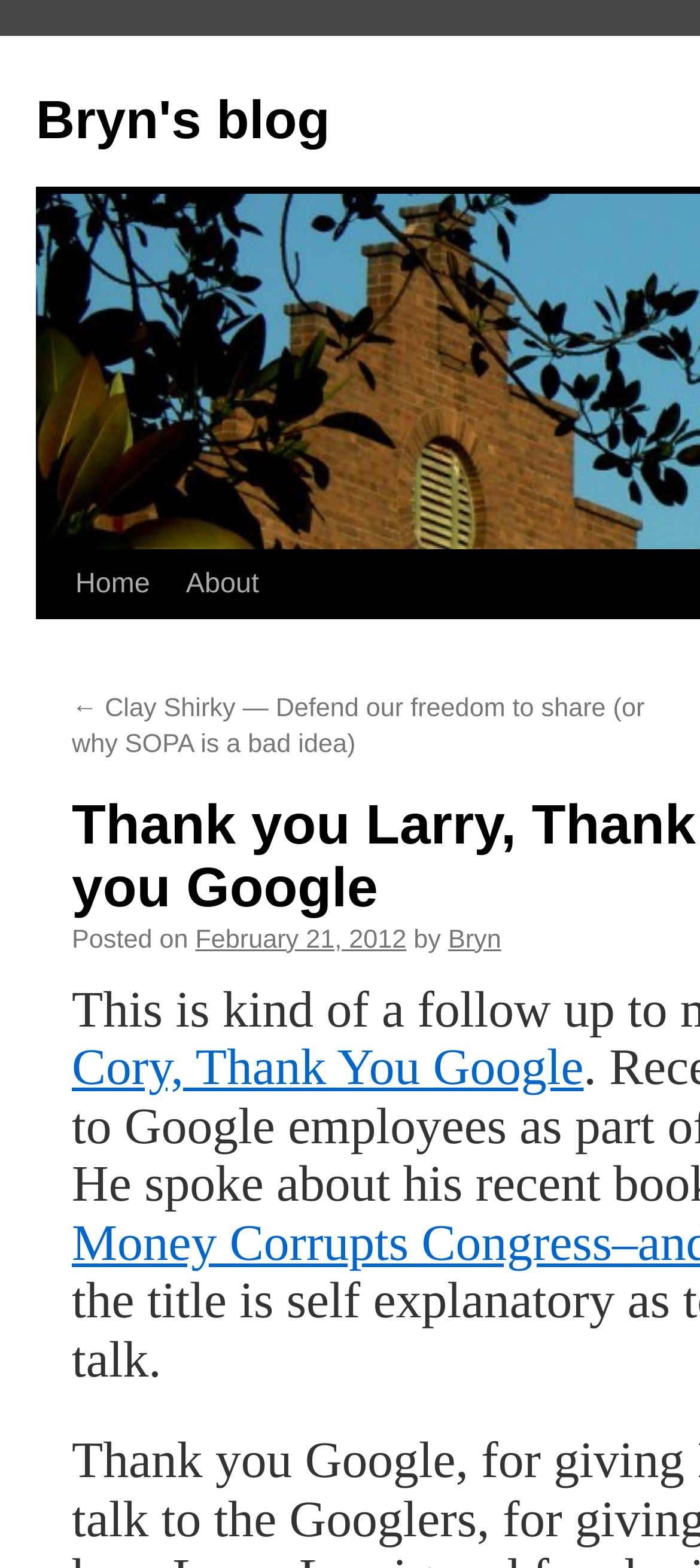Given the following UI element description: "Front matter", find the bounding box coordinates in the webpage screenshot.

None